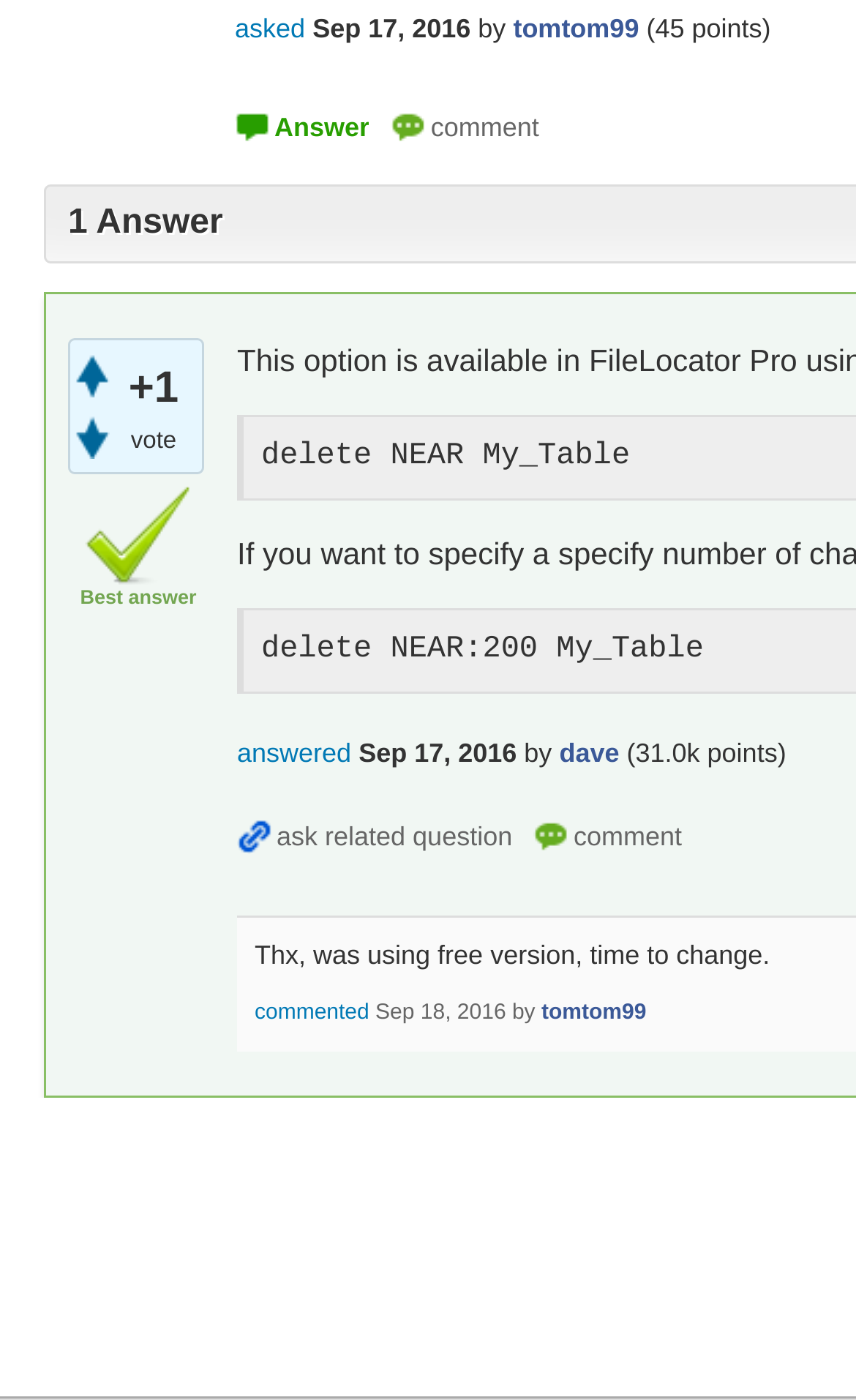What is the time of the best answer?
Answer the question with a thorough and detailed explanation.

The best answer was given on Sep 17, 2016, which is indicated by the time '2016-09-17T18:47:38+0000' next to the 'Best answer' text.